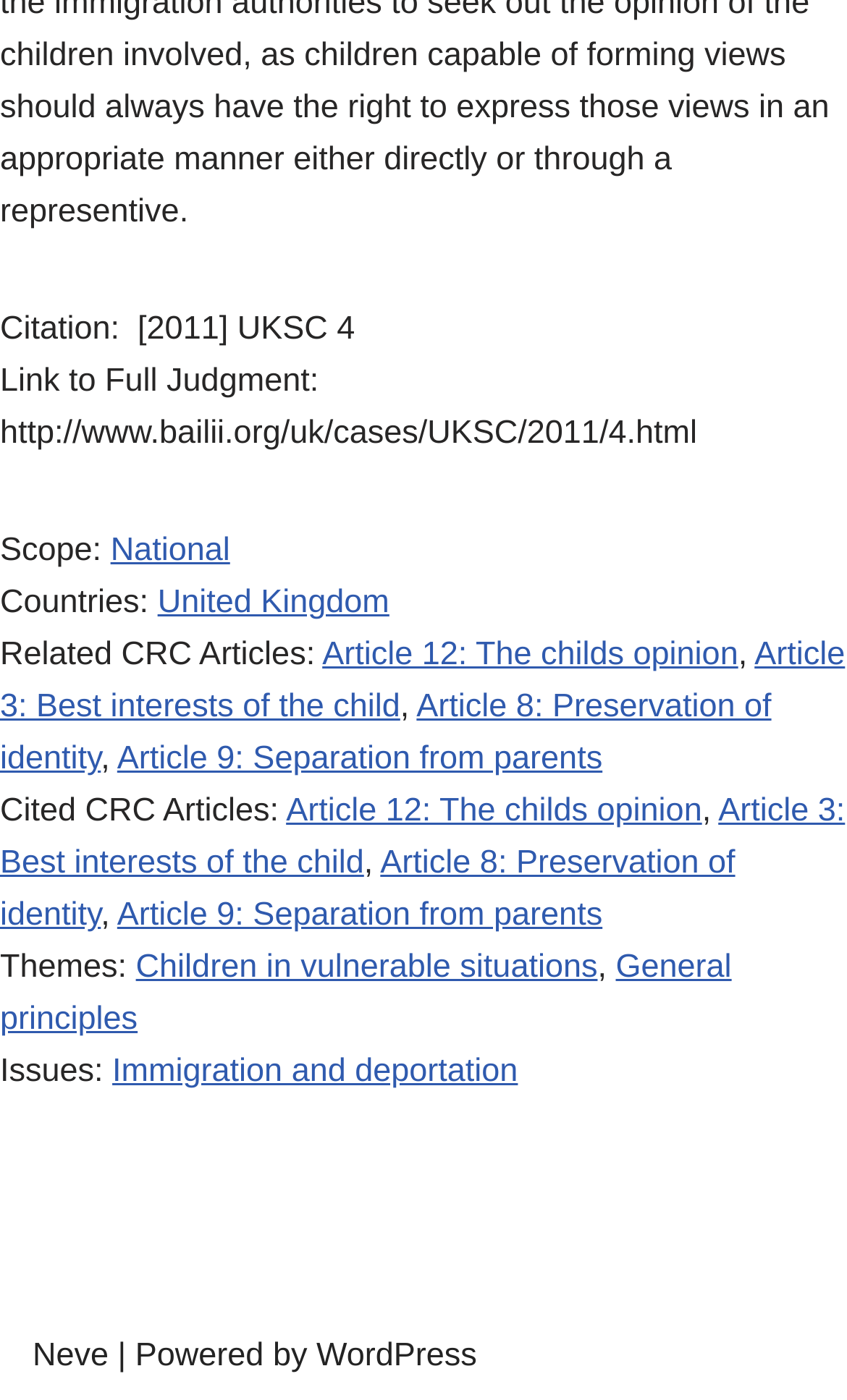Determine the bounding box coordinates of the clickable element to complete this instruction: "View full judgment". Provide the coordinates in the format of four float numbers between 0 and 1, [left, top, right, bottom].

[0.0, 0.259, 0.823, 0.323]